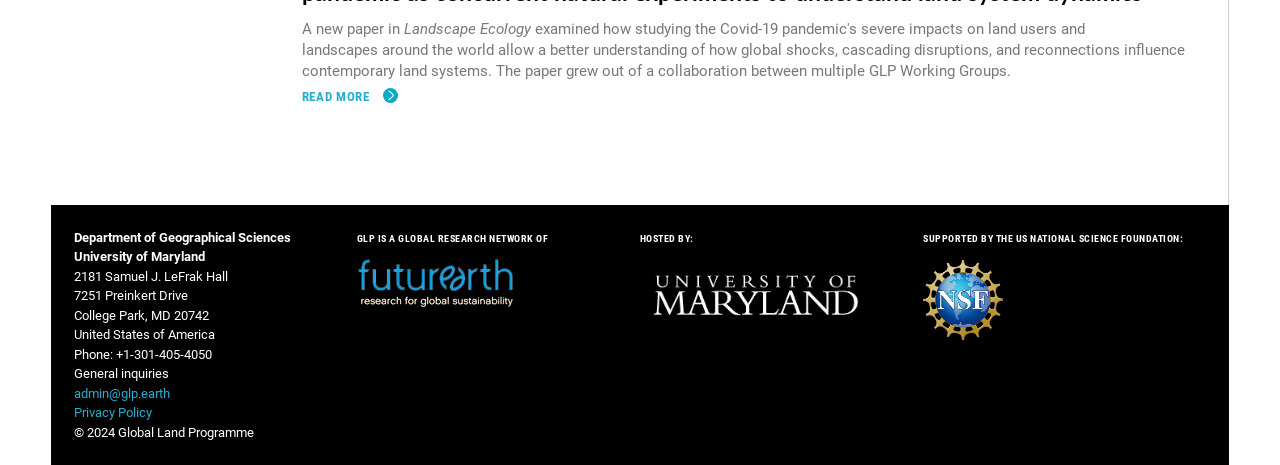Provide your answer to the question using just one word or phrase: What is the department of the university?

Department of Geographical Sciences